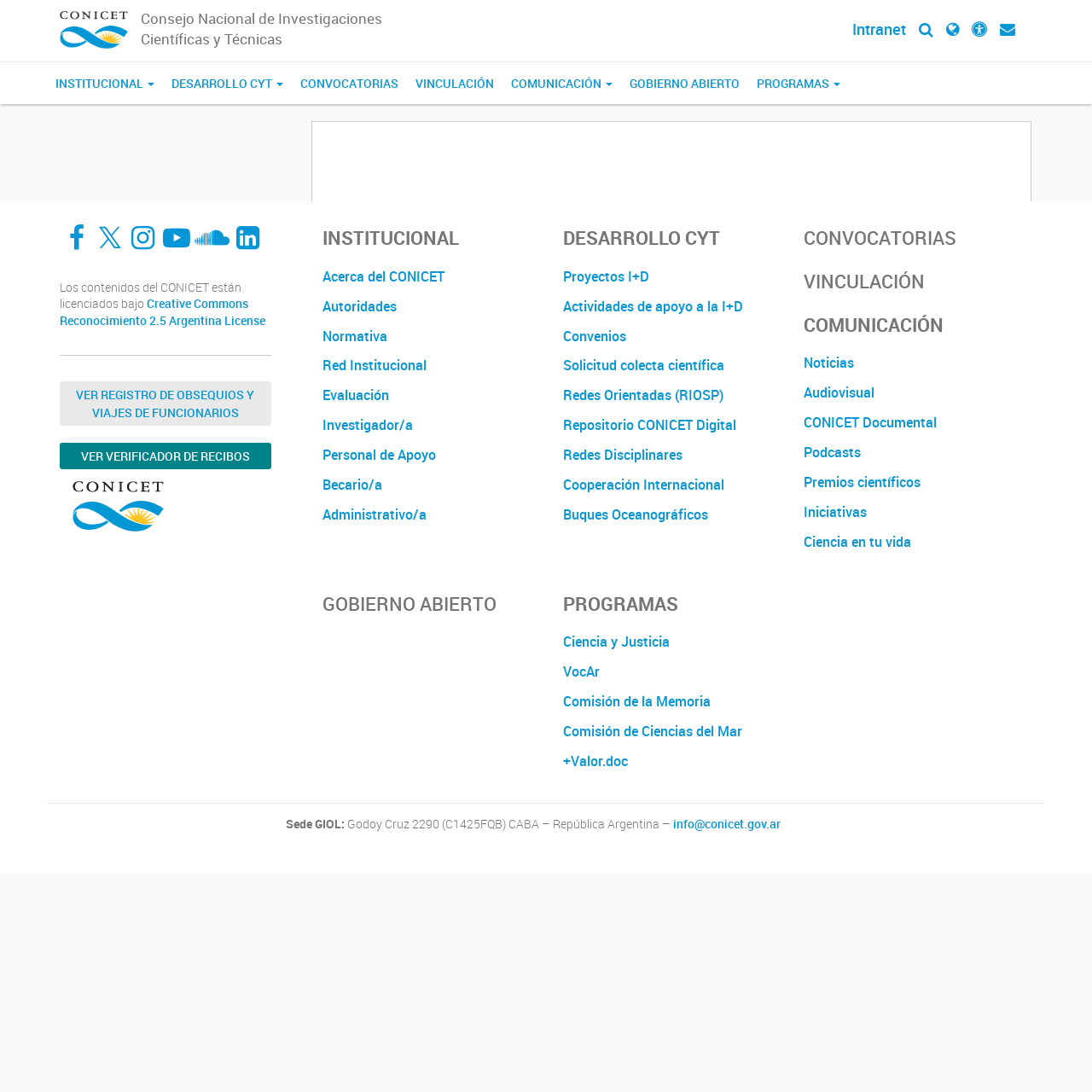Please determine the bounding box coordinates of the element's region to click in order to carry out the following instruction: "Click on the CONICET link". The coordinates should be four float numbers between 0 and 1, i.e., [left, top, right, bottom].

[0.043, 0.0, 0.129, 0.056]